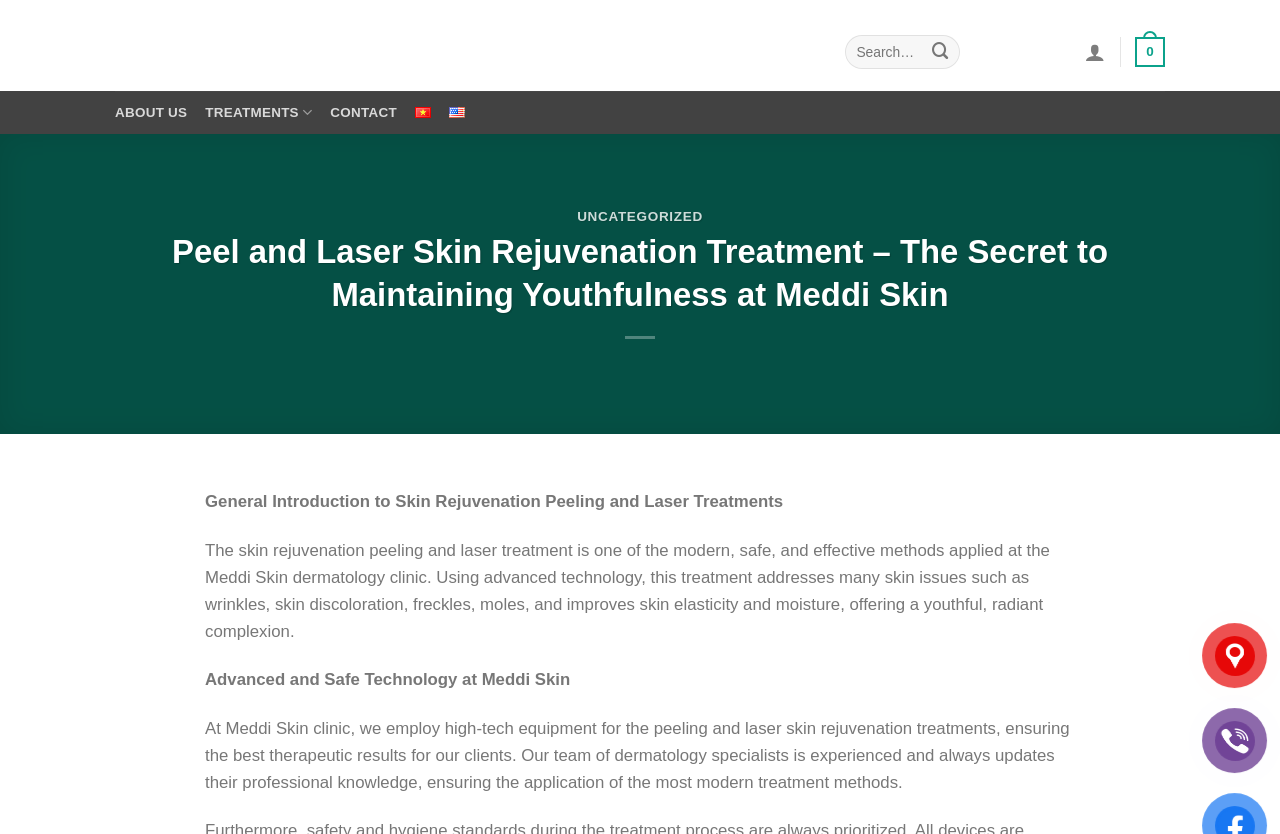Using the details in the image, give a detailed response to the question below:
What language options are available?

The language options are located at the top-right corner of the webpage, and they include Vietnamese and English. The language options are represented by flags, with 'Tiếng Việt' for Vietnamese and 'English' for English.